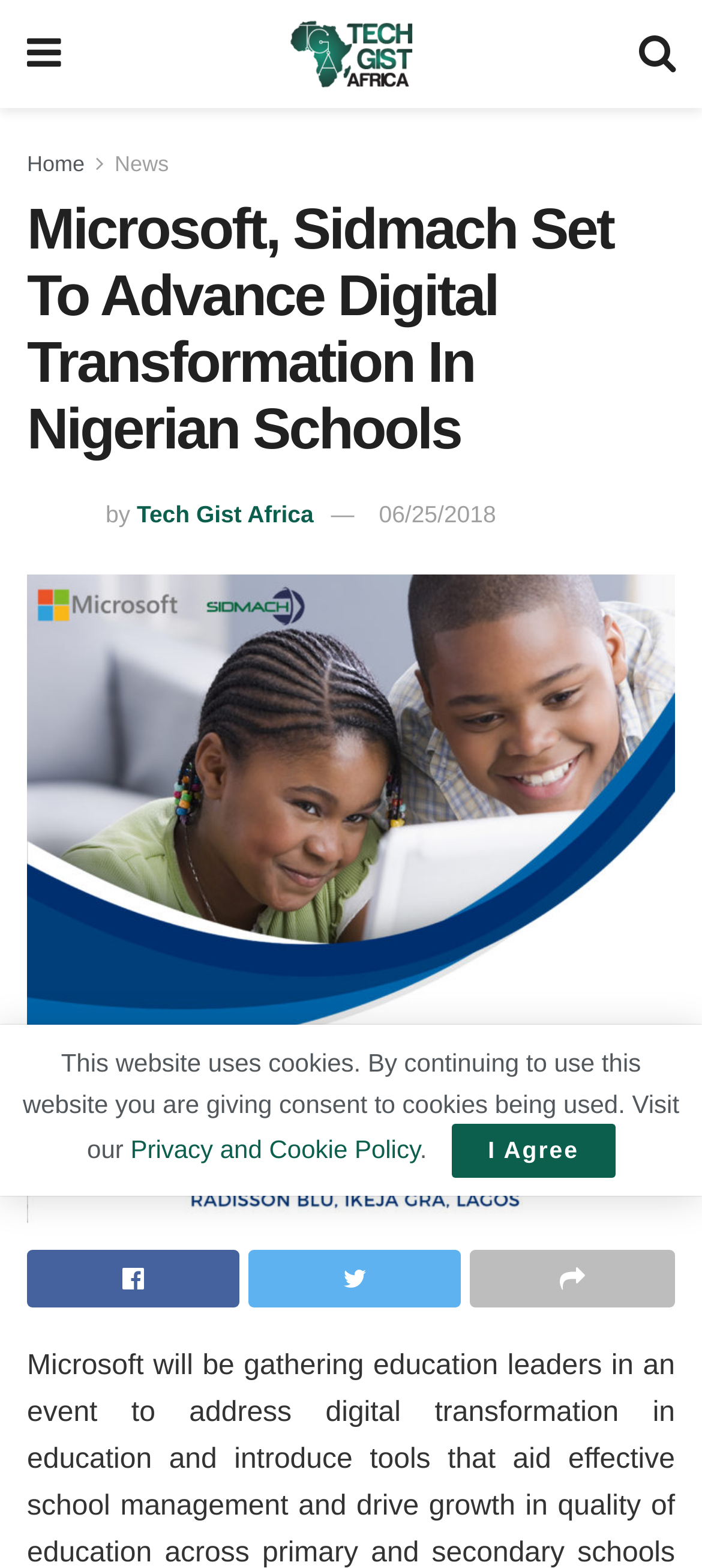Find the bounding box coordinates of the area to click in order to follow the instruction: "share article".

[0.669, 0.798, 0.962, 0.834]